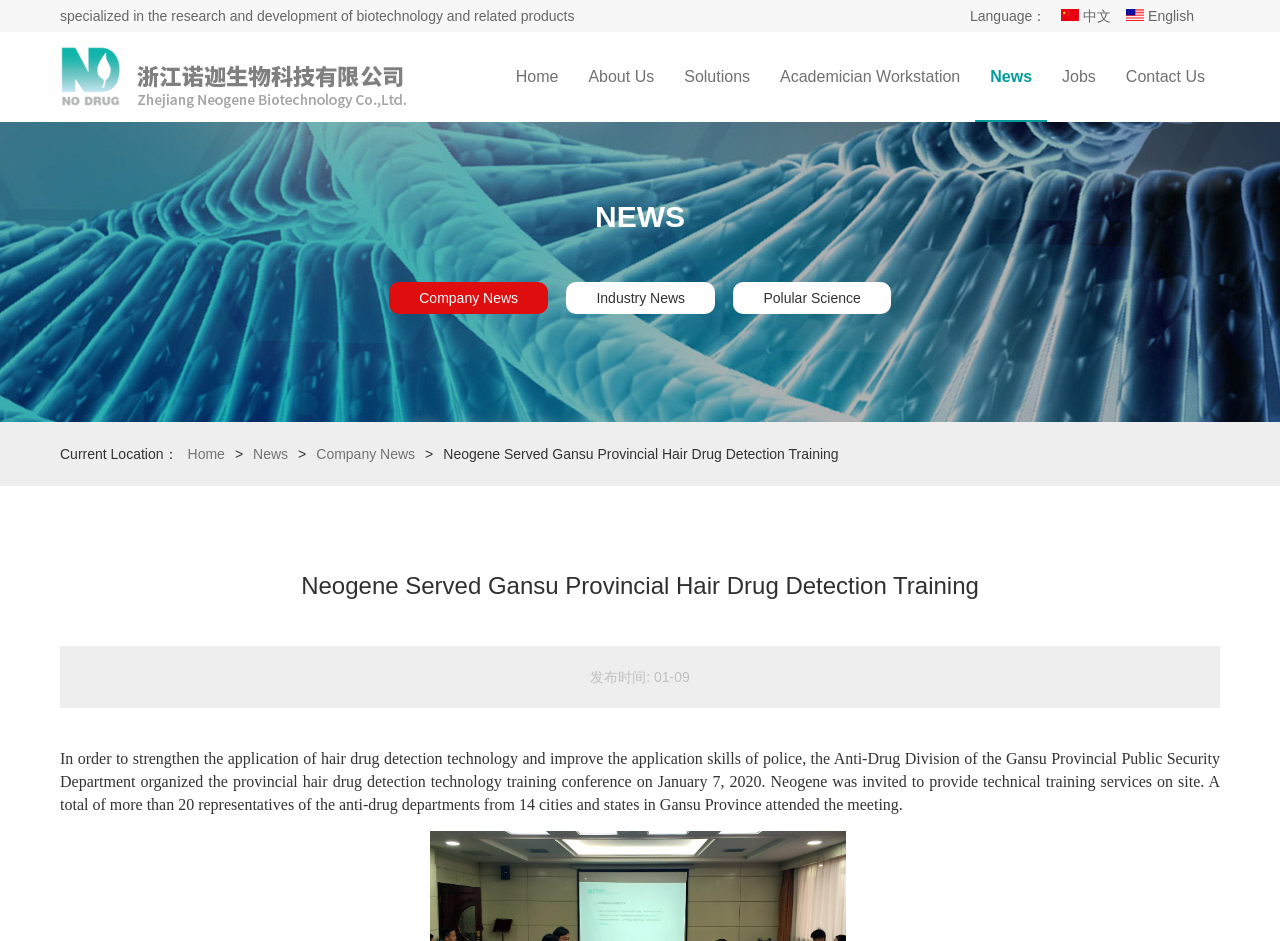Locate the bounding box for the described UI element: "parent_node: Home title="浙江诺迦生物科技有限公司"". Ensure the coordinates are four float numbers between 0 and 1, formatted as [left, top, right, bottom].

[0.047, 0.048, 0.32, 0.116]